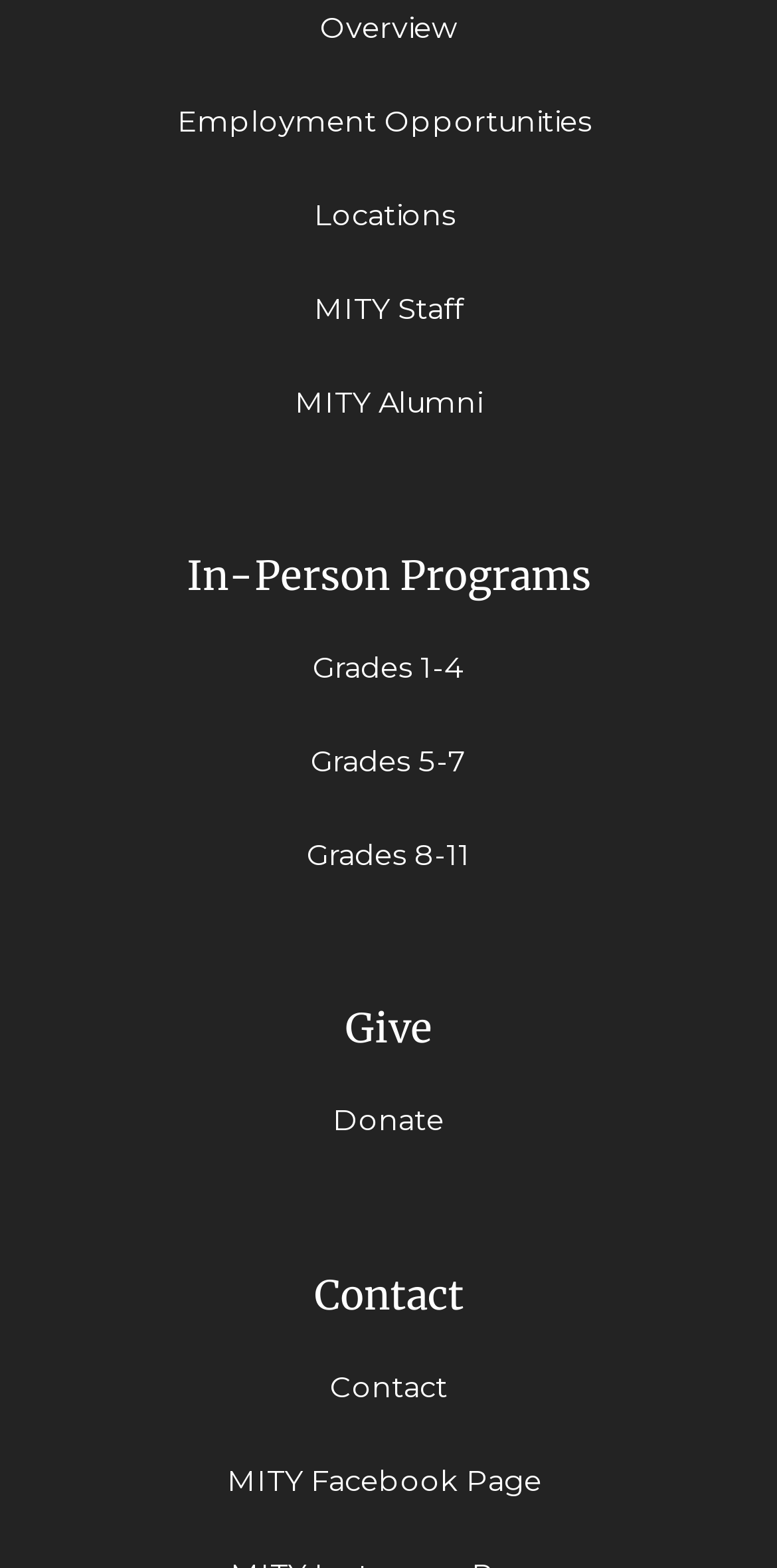What is the first link in the 'Give' section? Please answer the question using a single word or phrase based on the image.

Donate